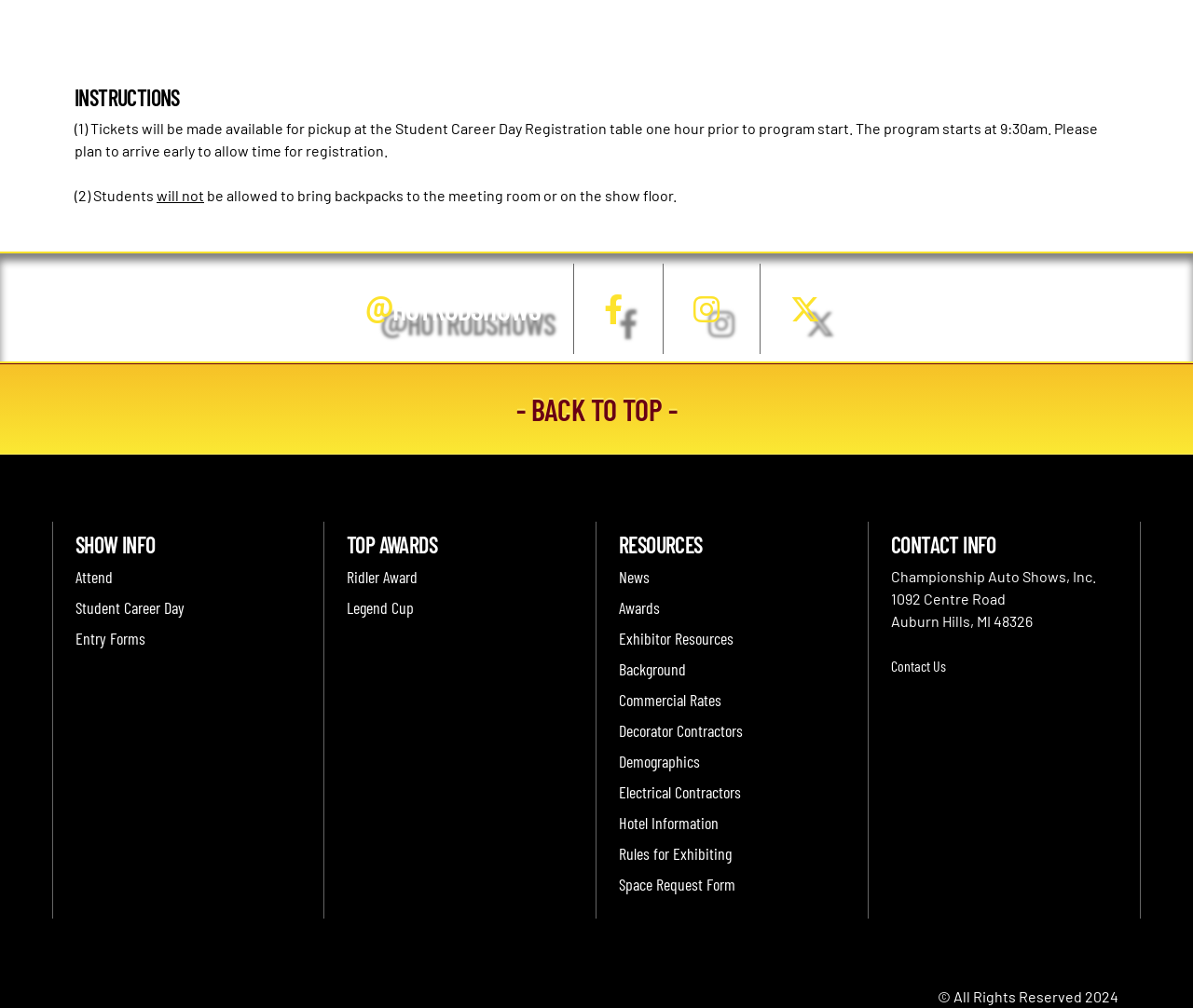Highlight the bounding box coordinates of the element you need to click to perform the following instruction: "Click on the 'Ridler Award' link."

[0.291, 0.561, 0.48, 0.583]